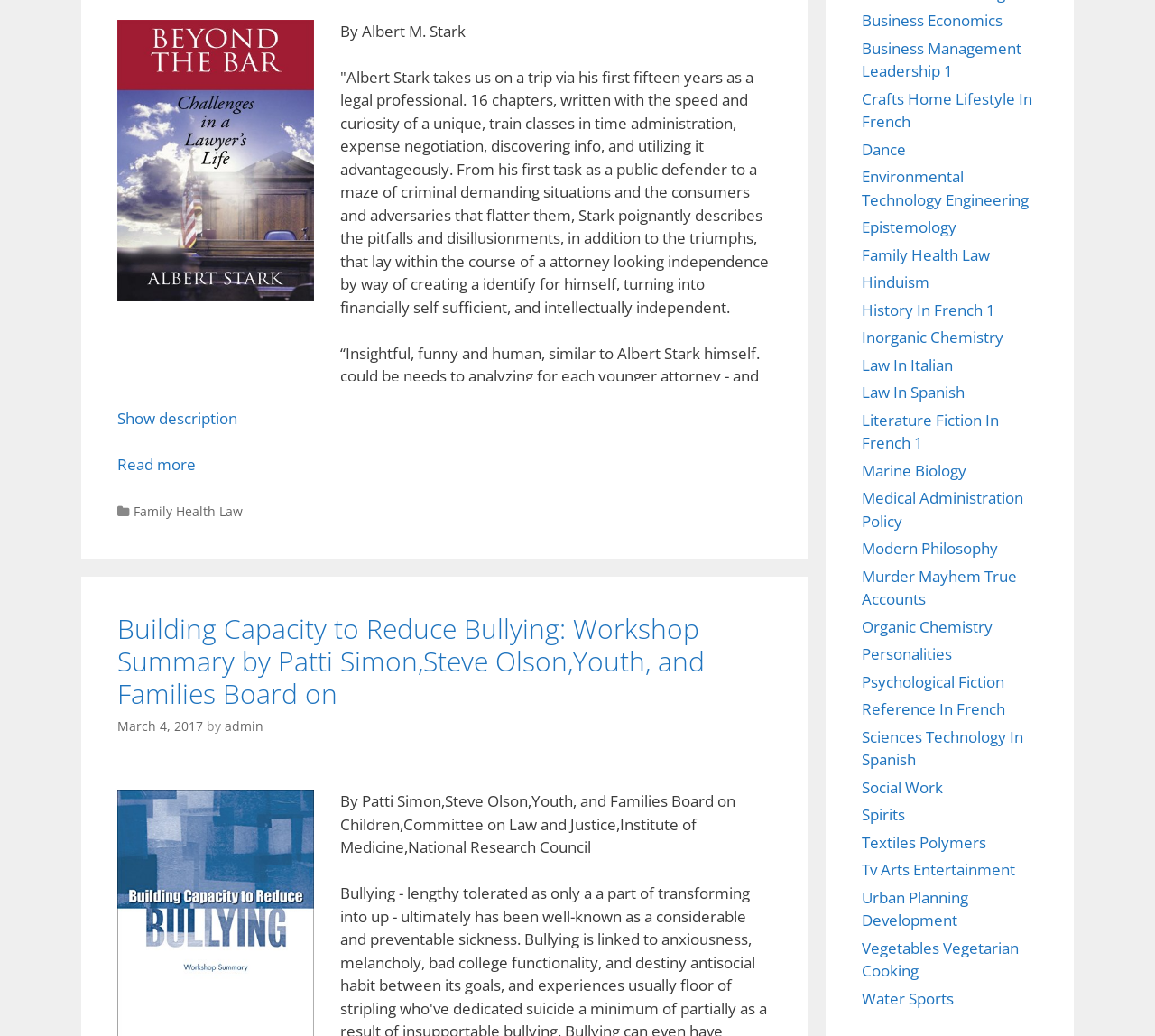Determine the bounding box coordinates for the UI element described. Format the coordinates as (top-left x, top-left y, bottom-right x, bottom-right y) and ensure all values are between 0 and 1. Element description: Epistemology

[0.746, 0.209, 0.828, 0.23]